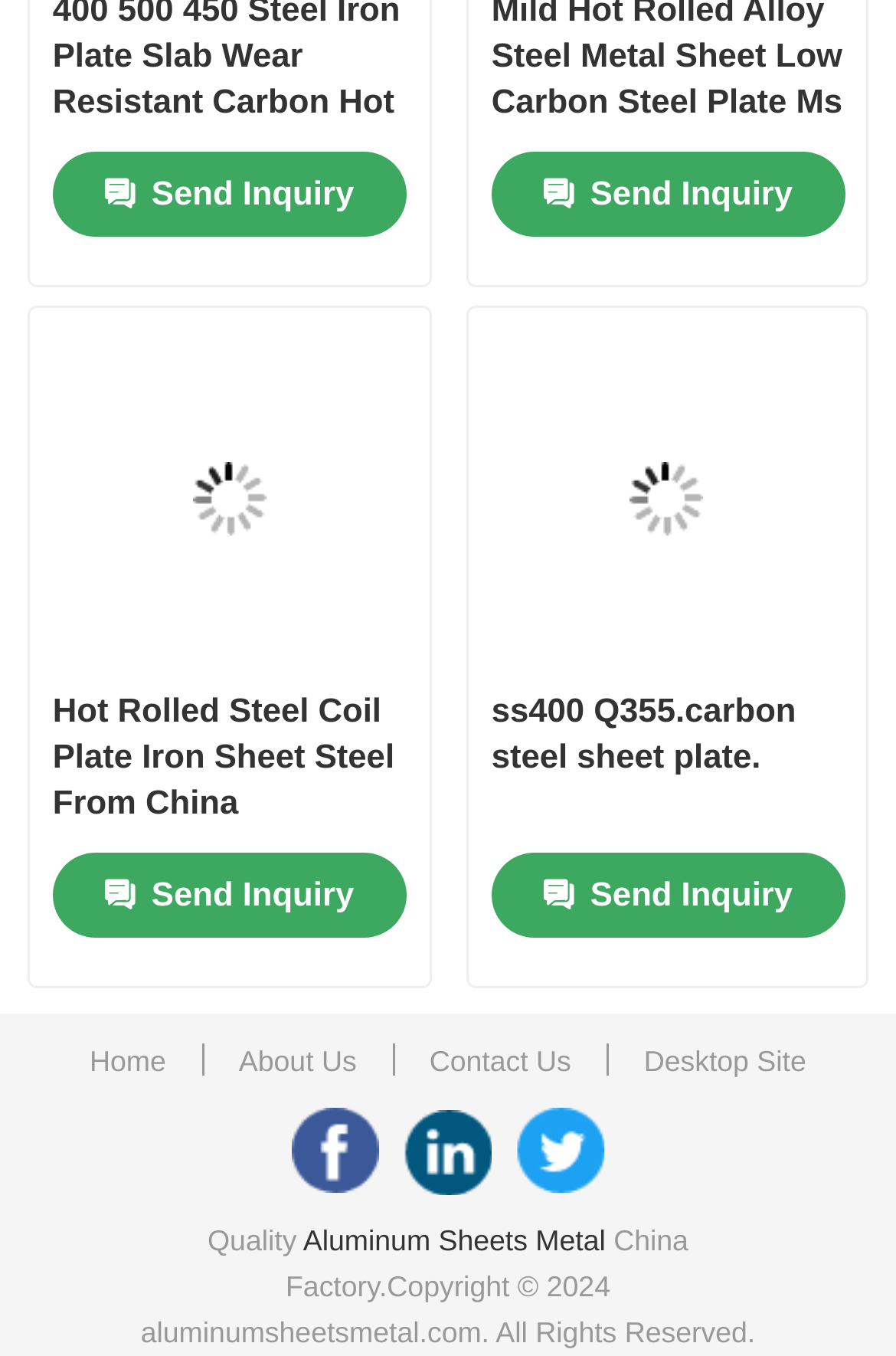Determine the bounding box coordinates of the UI element described by: "ss400 Q355.carbon steel sheet plate.".

[0.548, 0.508, 0.941, 0.611]